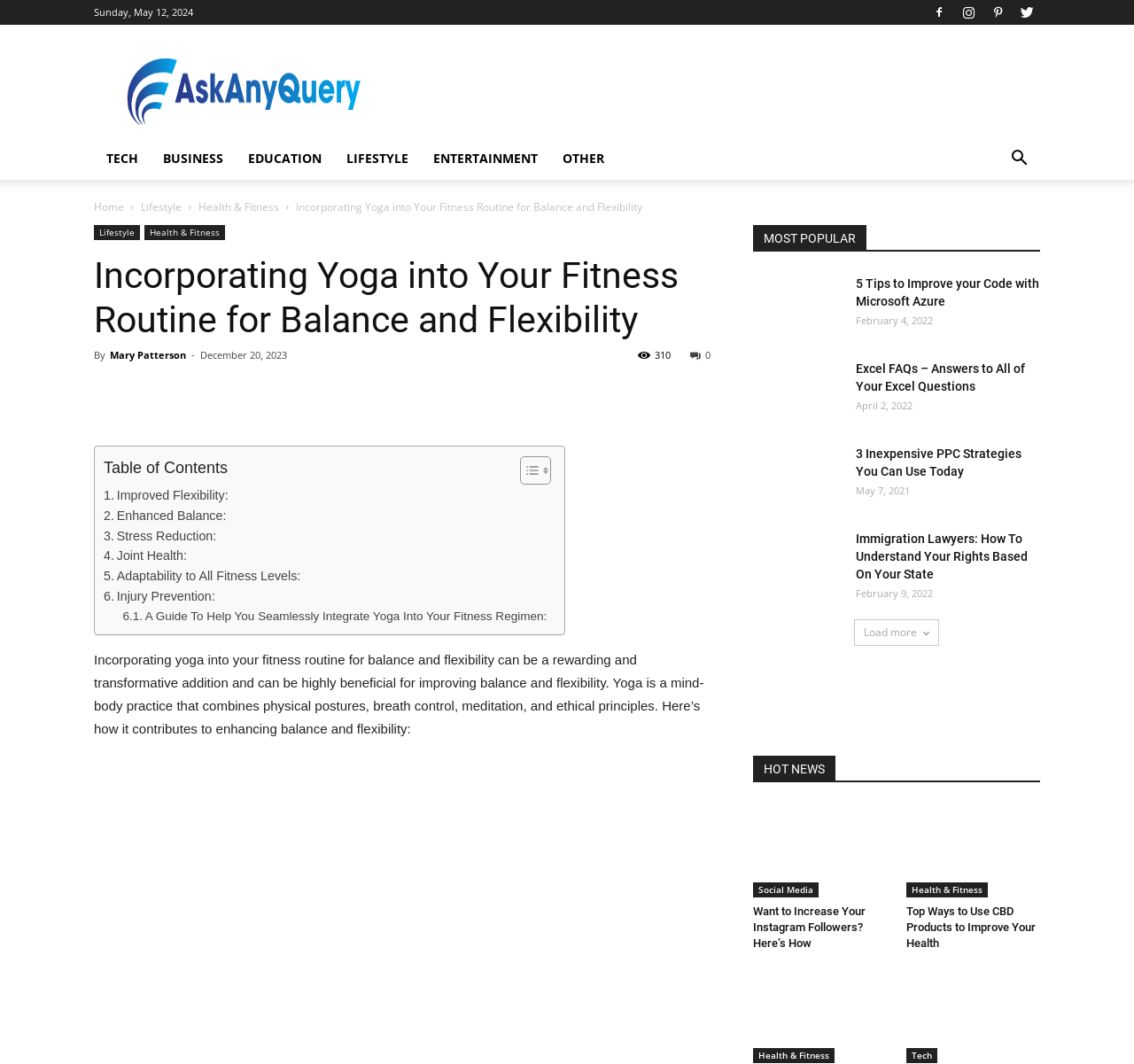Show the bounding box coordinates of the region that should be clicked to follow the instruction: "Click on the 'Share' button."

[0.122, 0.366, 0.147, 0.378]